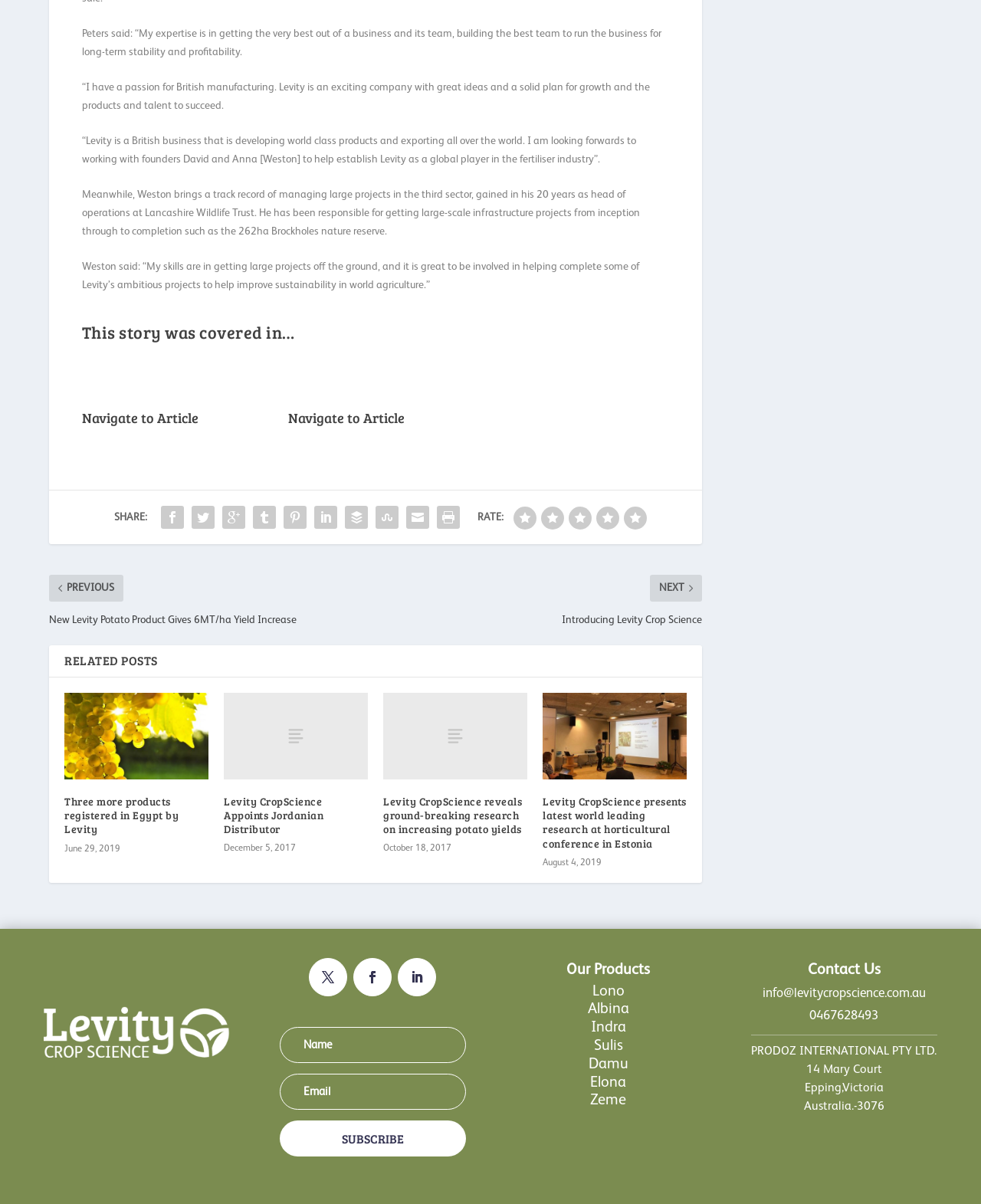How many related posts are listed?
Please look at the screenshot and answer in one word or a short phrase.

4